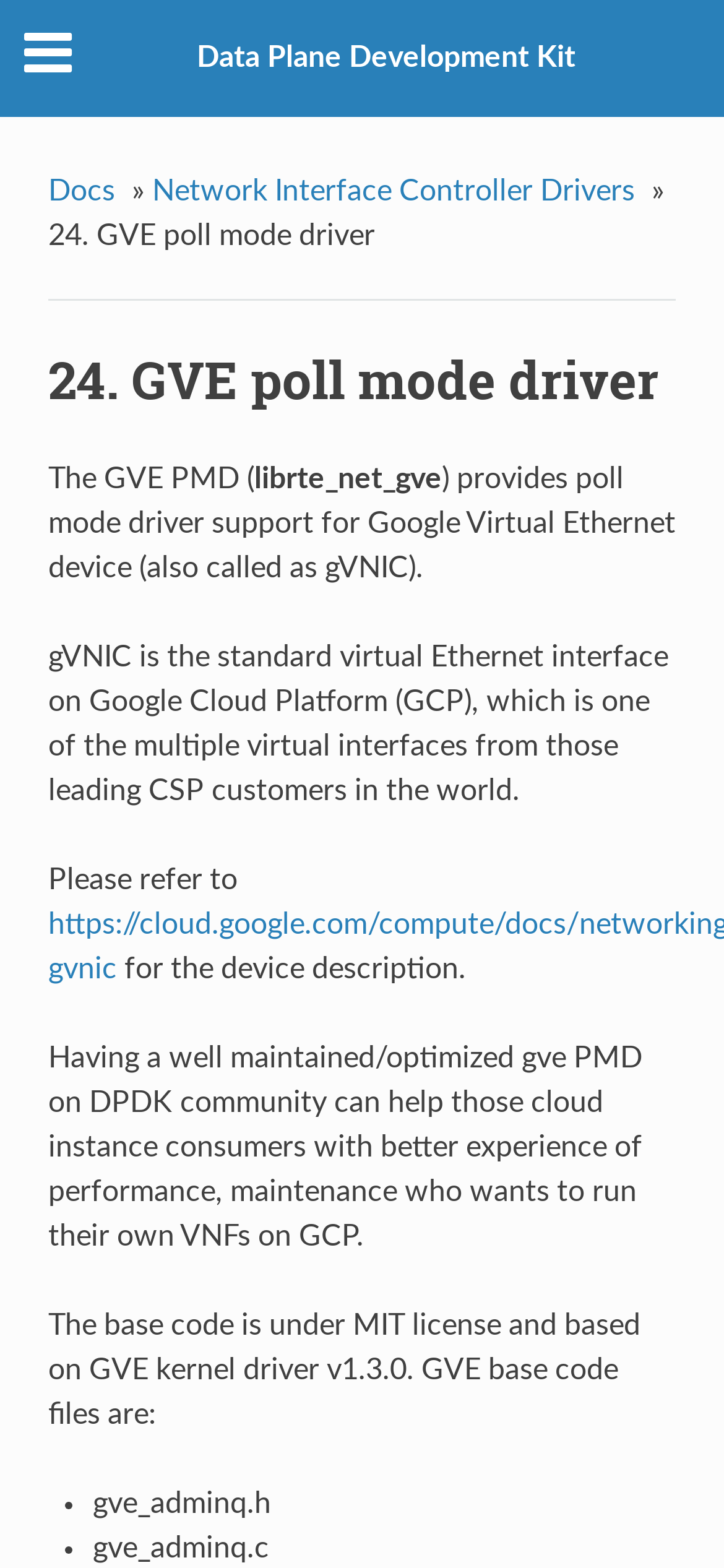Determine the webpage's heading and output its text content.

24. GVE poll mode driver